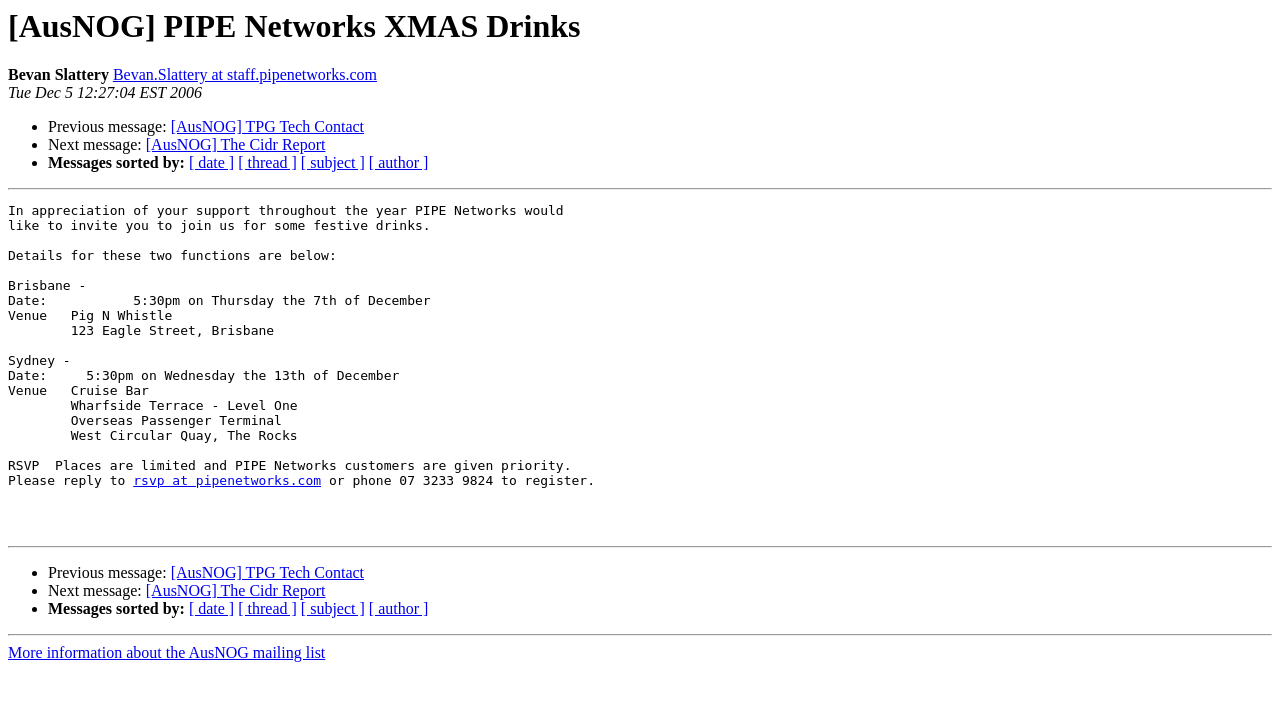Determine the coordinates of the bounding box that should be clicked to complete the instruction: "Get more information about the AusNOG mailing list". The coordinates should be represented by four float numbers between 0 and 1: [left, top, right, bottom].

[0.006, 0.899, 0.254, 0.923]